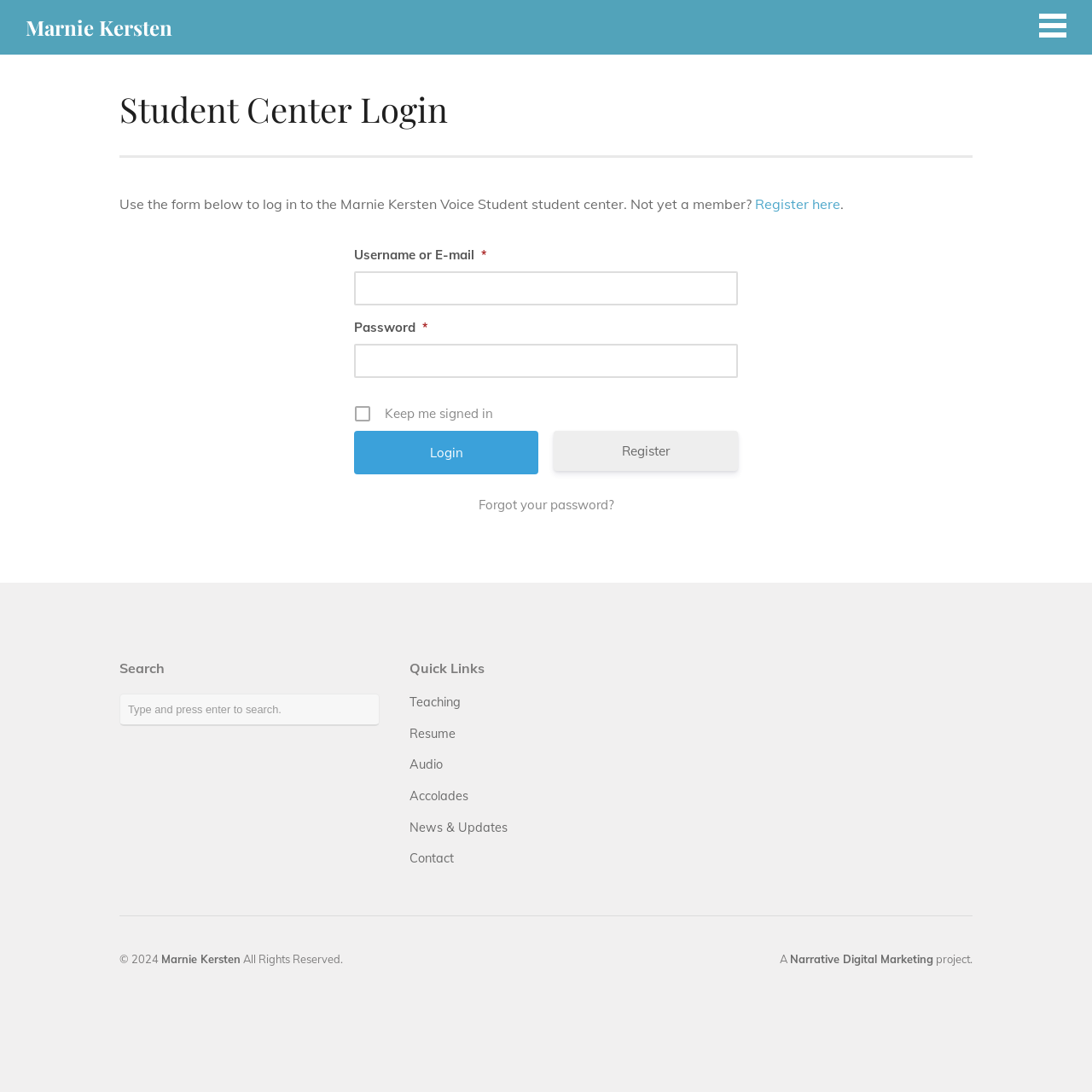Please locate the bounding box coordinates of the element that needs to be clicked to achieve the following instruction: "View the 'Research' page". The coordinates should be four float numbers between 0 and 1, i.e., [left, top, right, bottom].

None